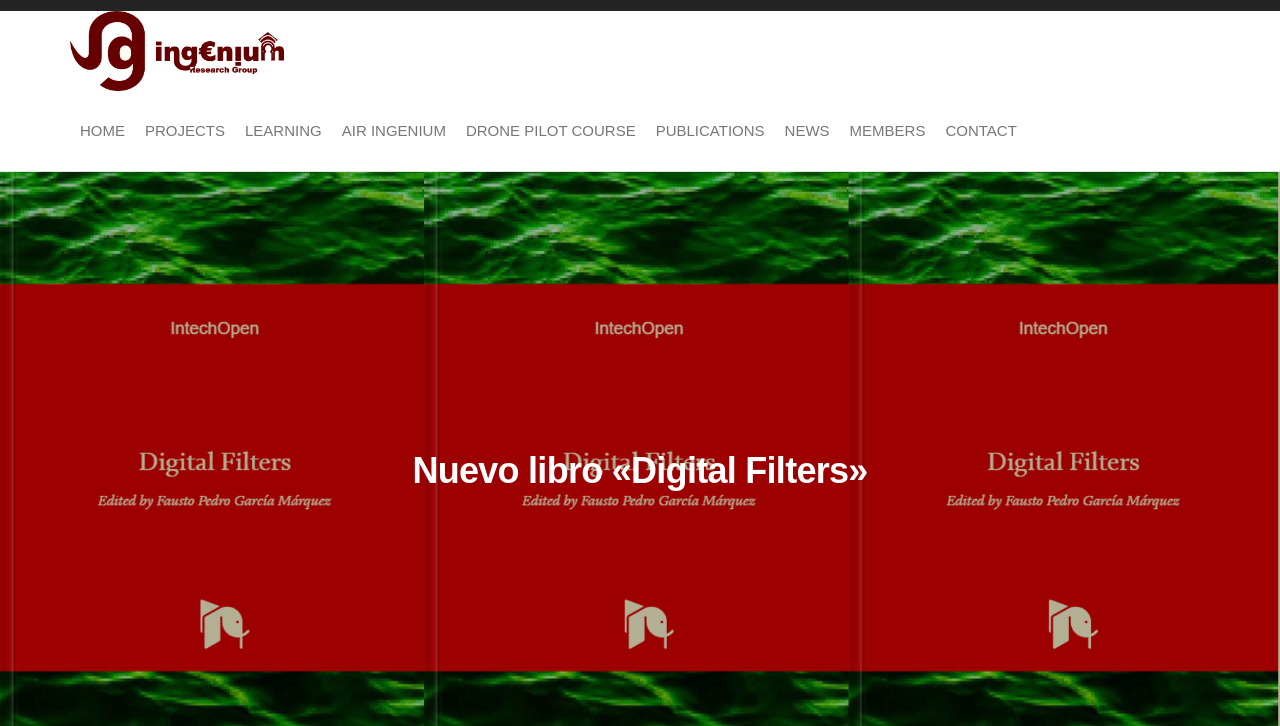Generate a comprehensive description of the contents of the webpage.

The webpage is about a new book titled "Digital Filters". At the top left, there is a small link. Below it, there is a row of navigation links, including "HOME", "PROJECTS", "LEARNING", "AIR INGENIUM", "DRONE PILOT COURSE", "PUBLICATIONS", "NEWS", "MEMBERS", and "CONTACT", which are evenly spaced and aligned horizontally. 

Below the navigation links, there is a prominent heading that reads "Nuevo libro «Digital Filters»", which takes up most of the width of the page and is centered.